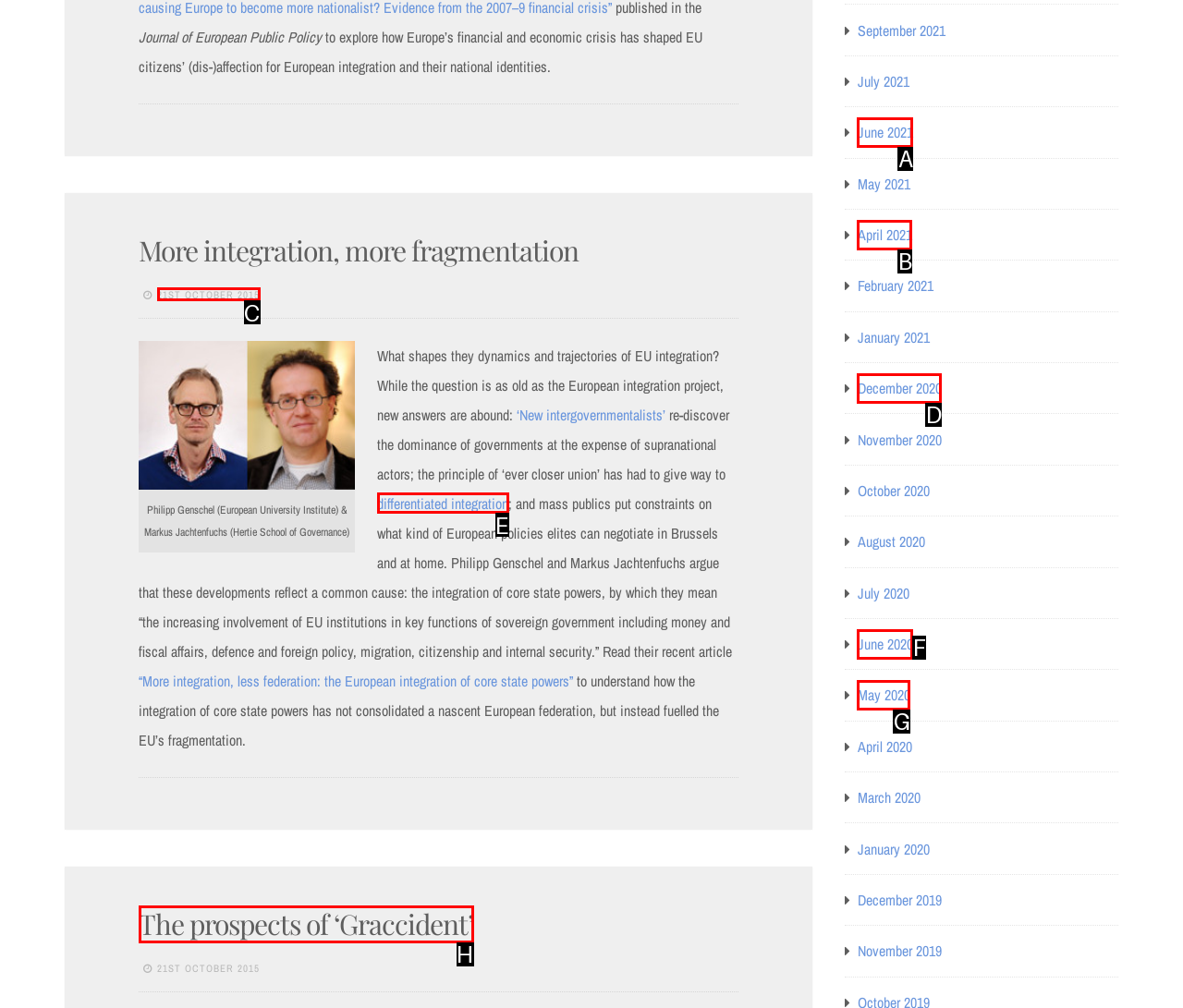Match the element description: 21st October 2015 to the correct HTML element. Answer with the letter of the selected option.

C